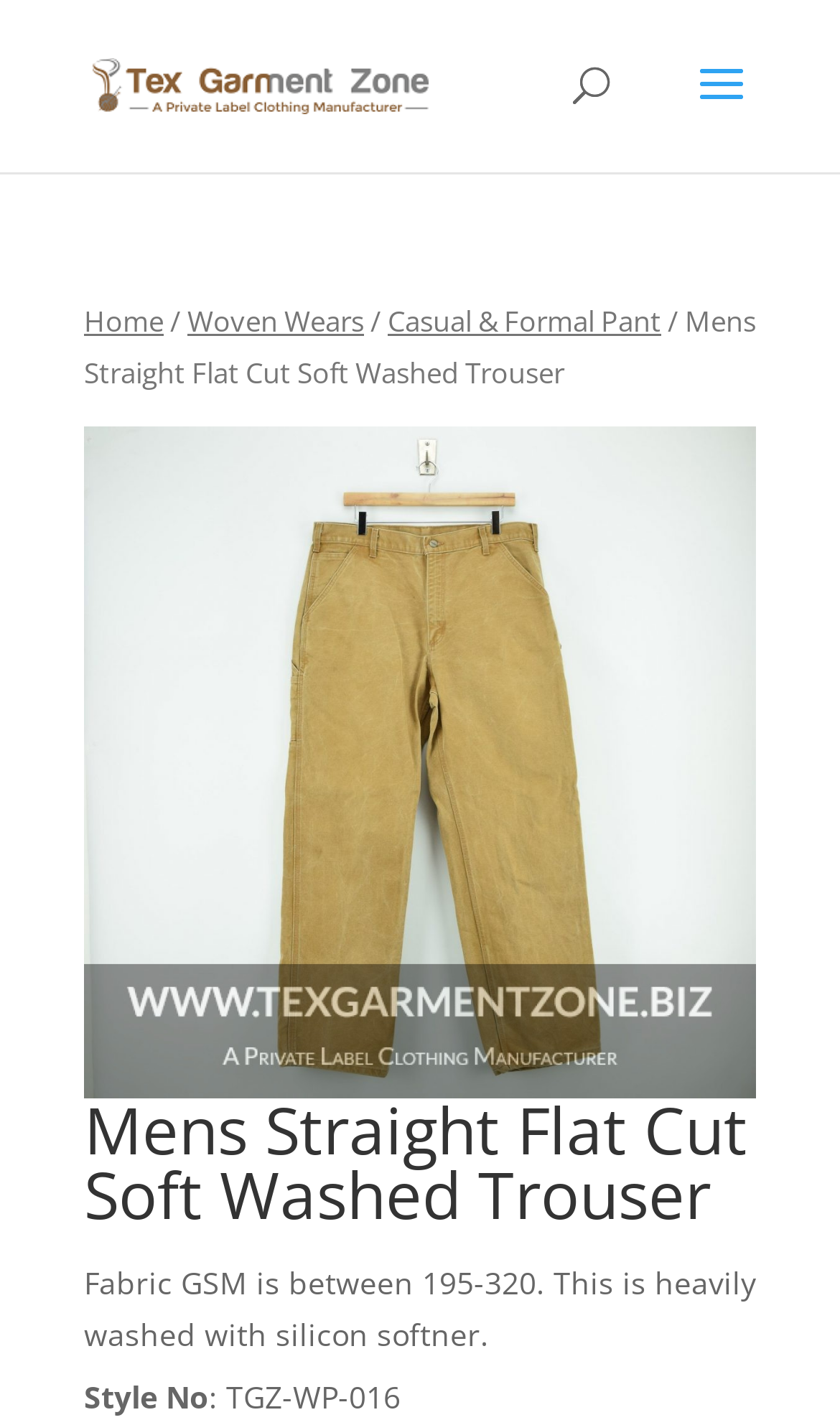Give the bounding box coordinates for the element described by: "Menu".

None